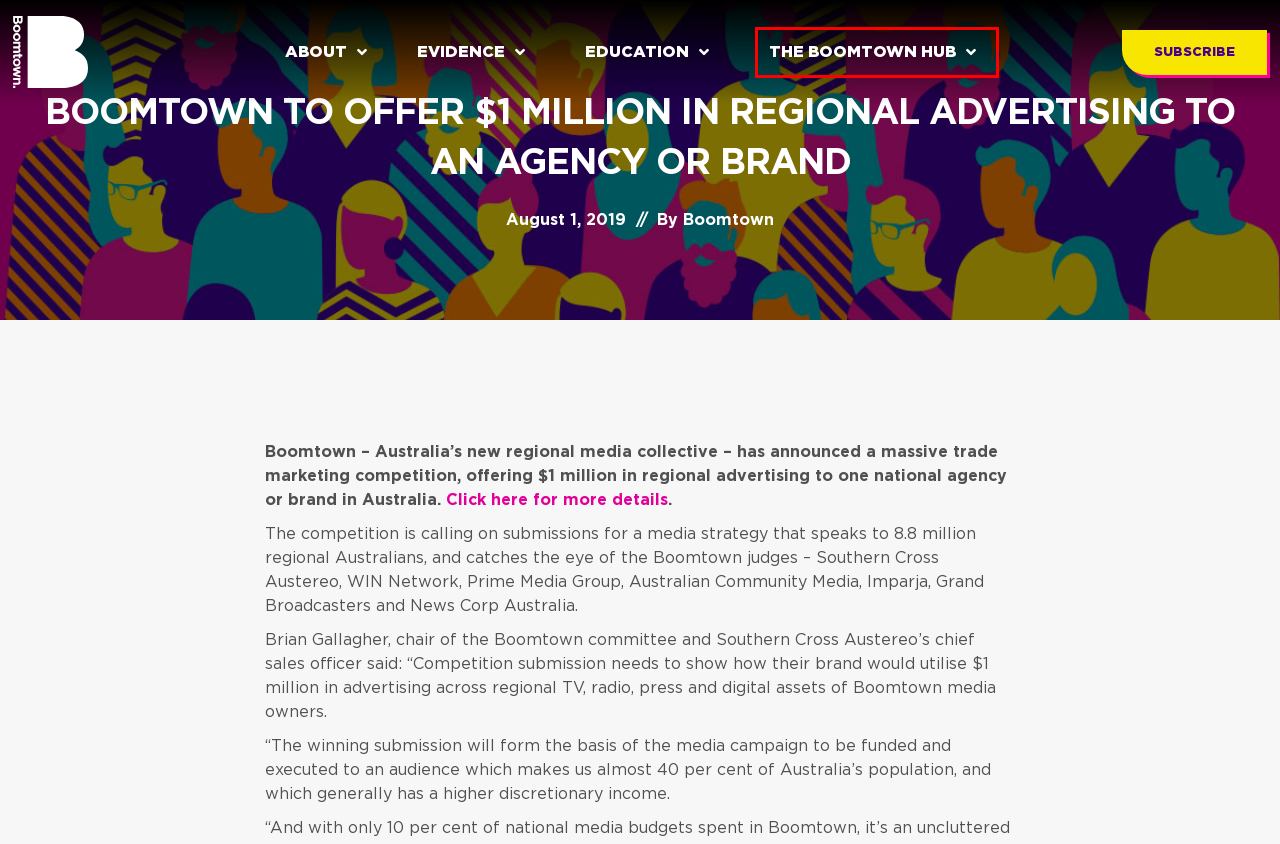You have a screenshot of a webpage with a red bounding box around a UI element. Determine which webpage description best matches the new webpage that results from clicking the element in the bounding box. Here are the candidates:
A. CMO Advocacy Campaign | Welcome to Boomtown
B. Legal Information | Welcome to Boomtown
C. Boomtown Competition | Win $1 Million of Regional Advertising
D. Boomtown Residents | Meet The Residents of Regional Australia
E. City Spotlights | Welcome to Boomtown
F. Boomtown Hub | Welcome to Boomtown
G. Contact Boomtown | Regional Media & Advertising Enquiries
H. Education | Welcome to Boomtown

F